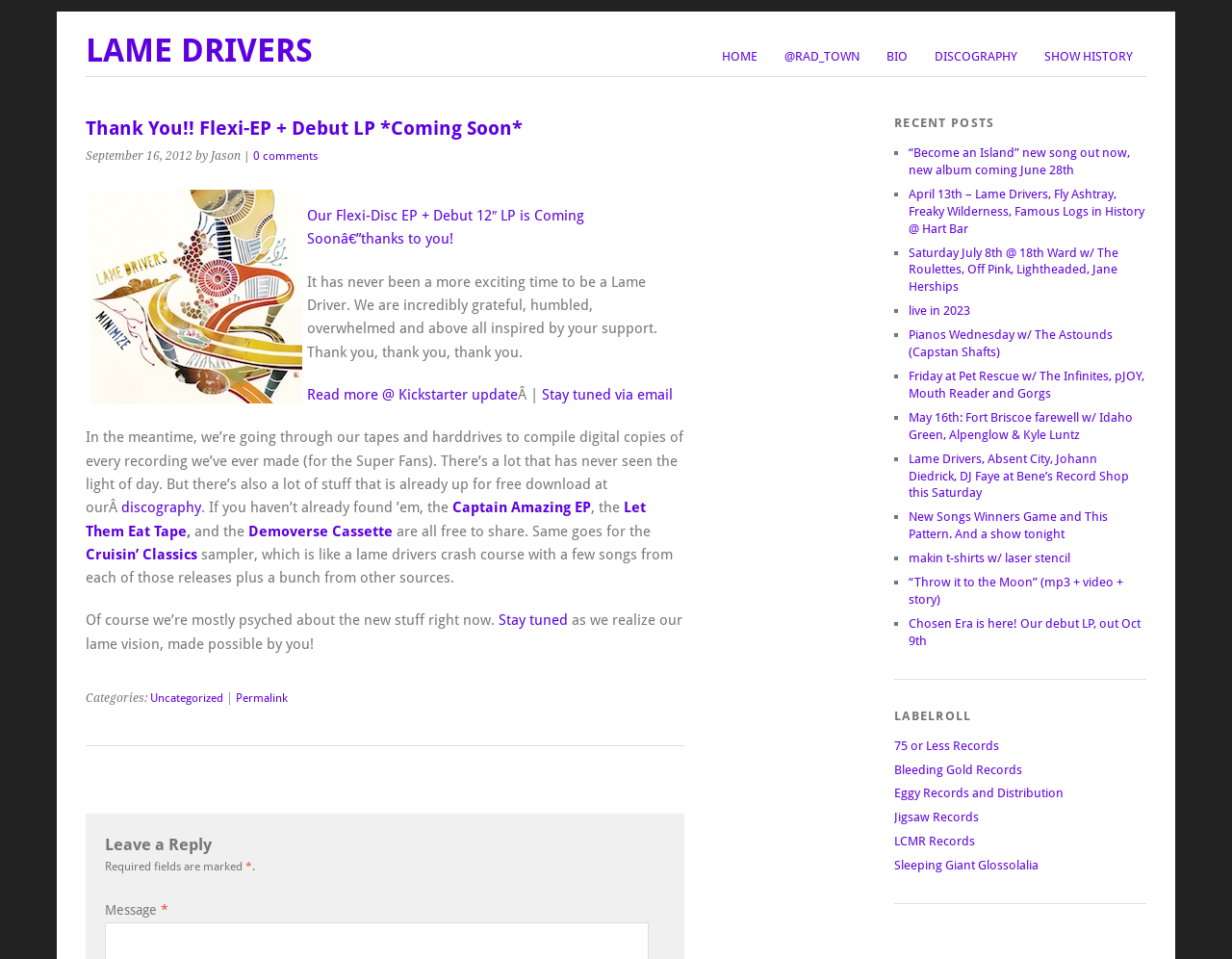Please identify the bounding box coordinates of the element I need to click to follow this instruction: "Leave a reply".

[0.085, 0.869, 0.54, 0.893]